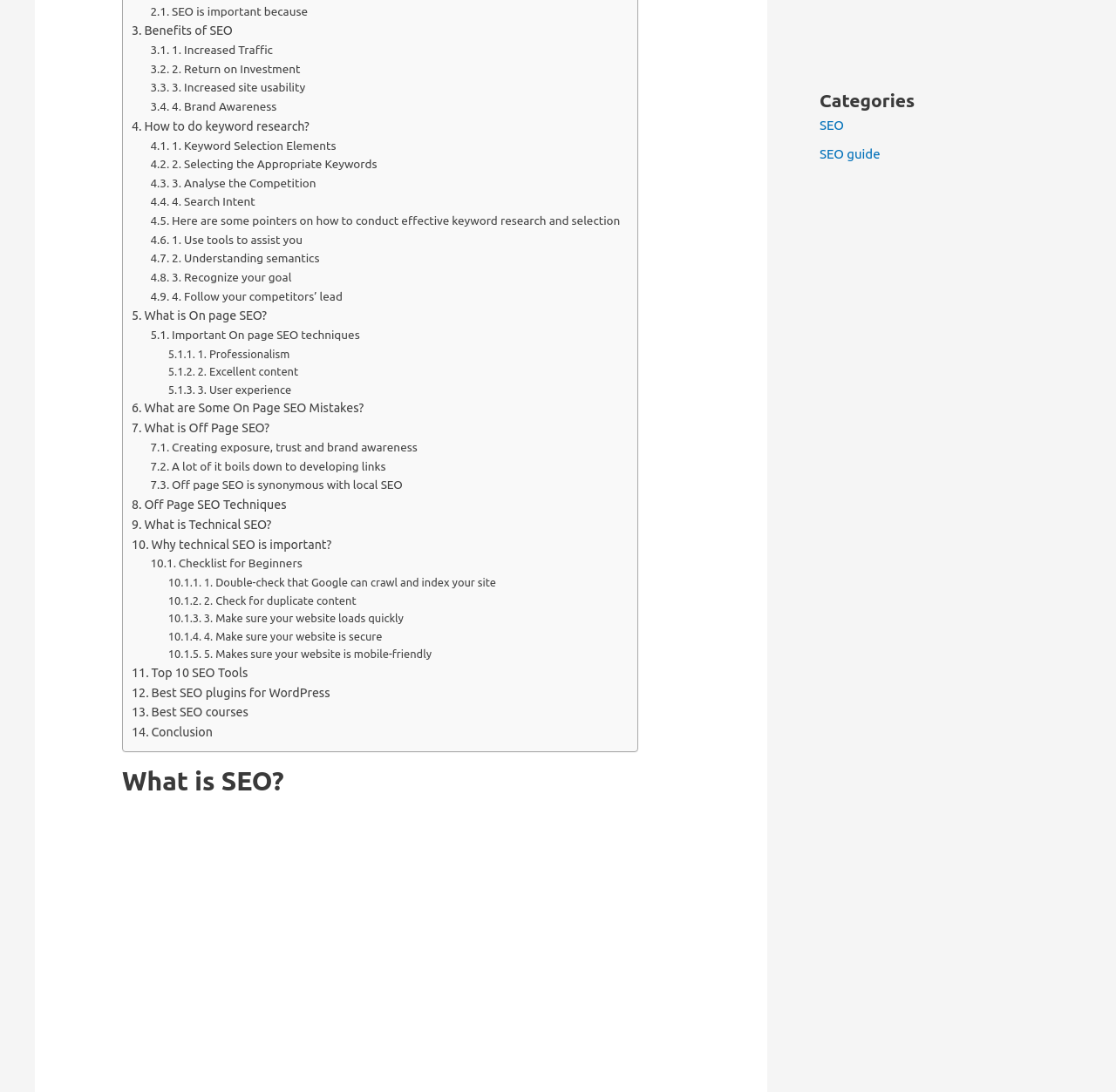What is the main topic of this webpage?
Using the image as a reference, answer the question with a short word or phrase.

SEO